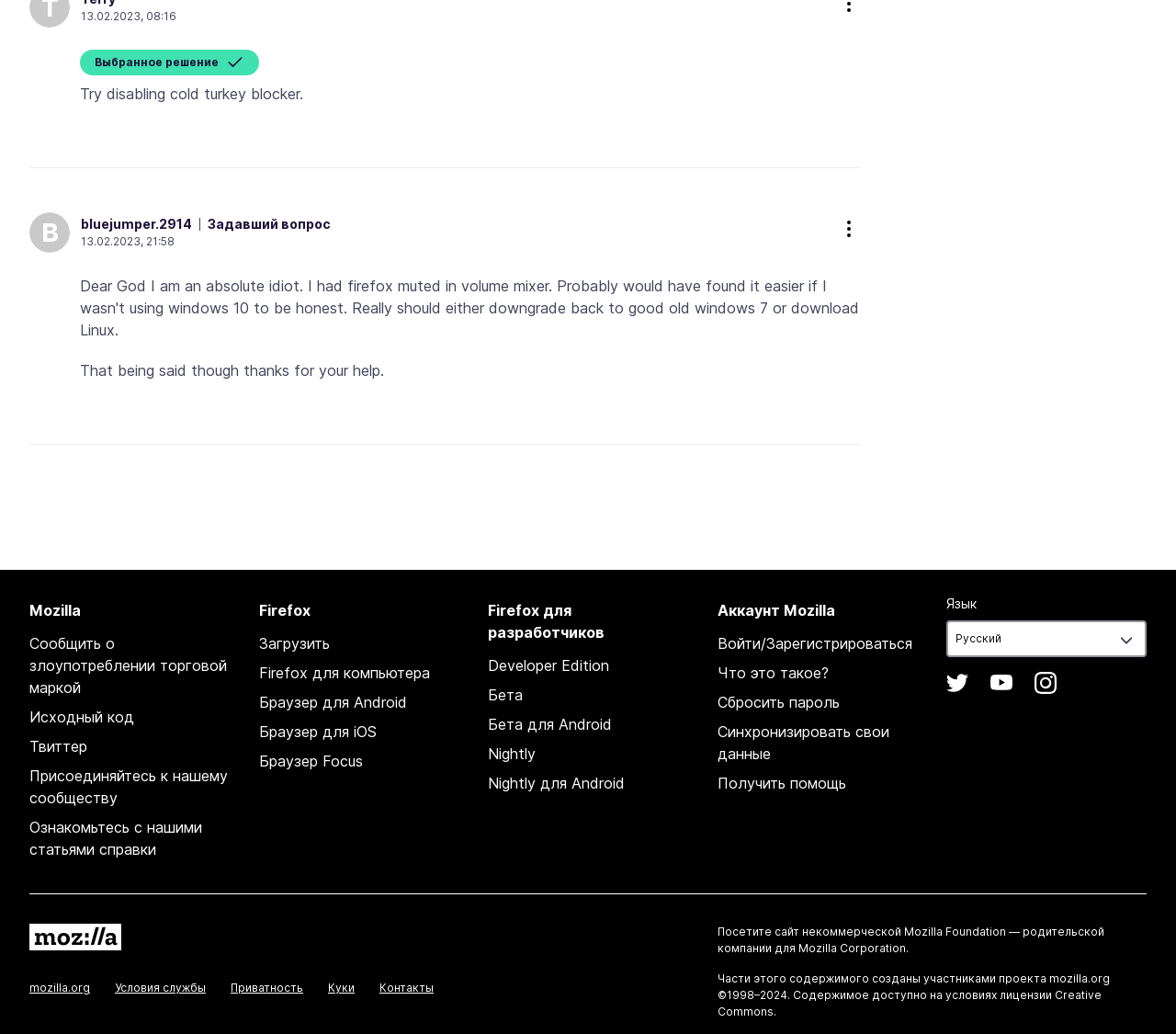Kindly determine the bounding box coordinates for the clickable area to achieve the given instruction: "Check the 'Twitter' link".

[0.805, 0.65, 0.824, 0.671]